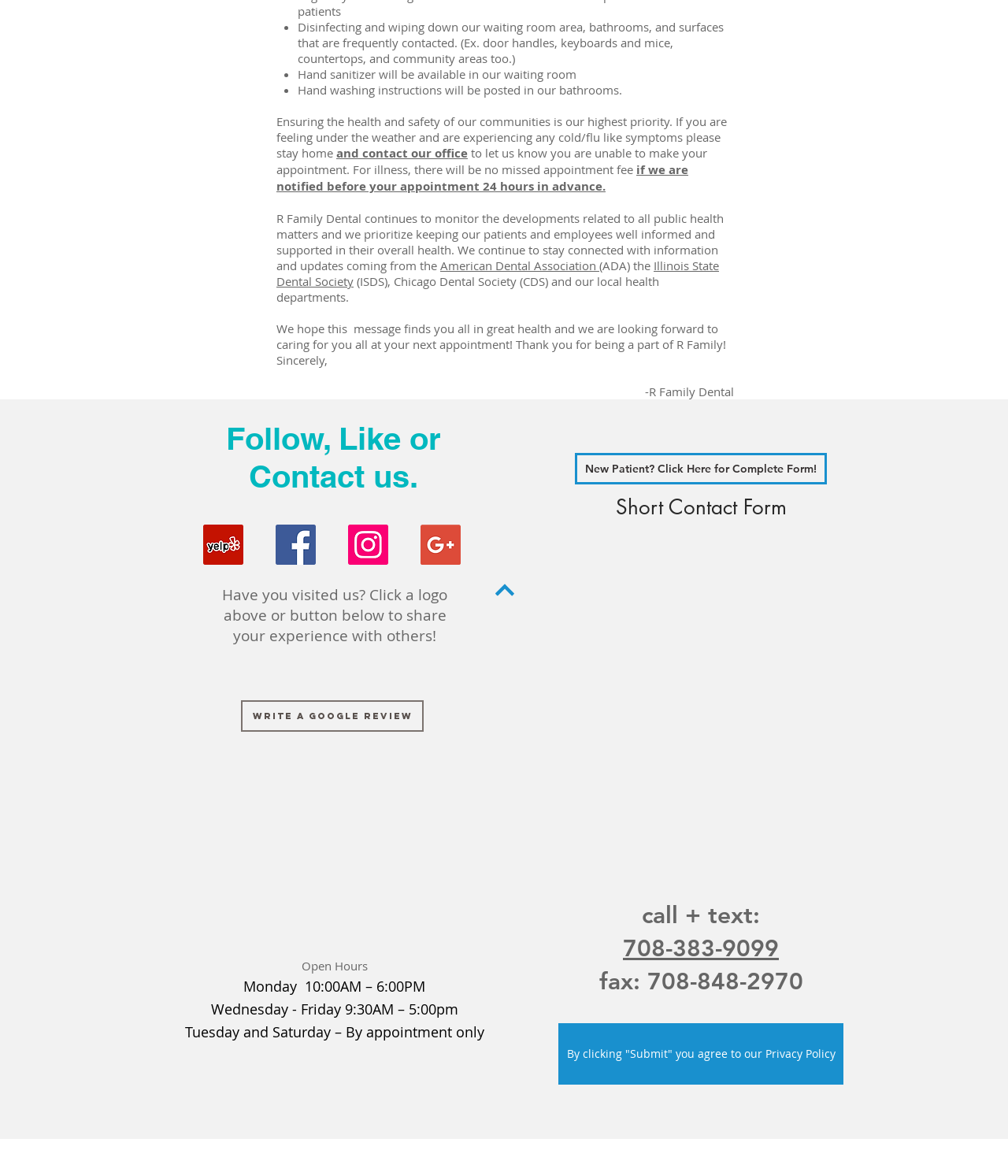Identify the bounding box for the UI element that is described as follows: "English".

None